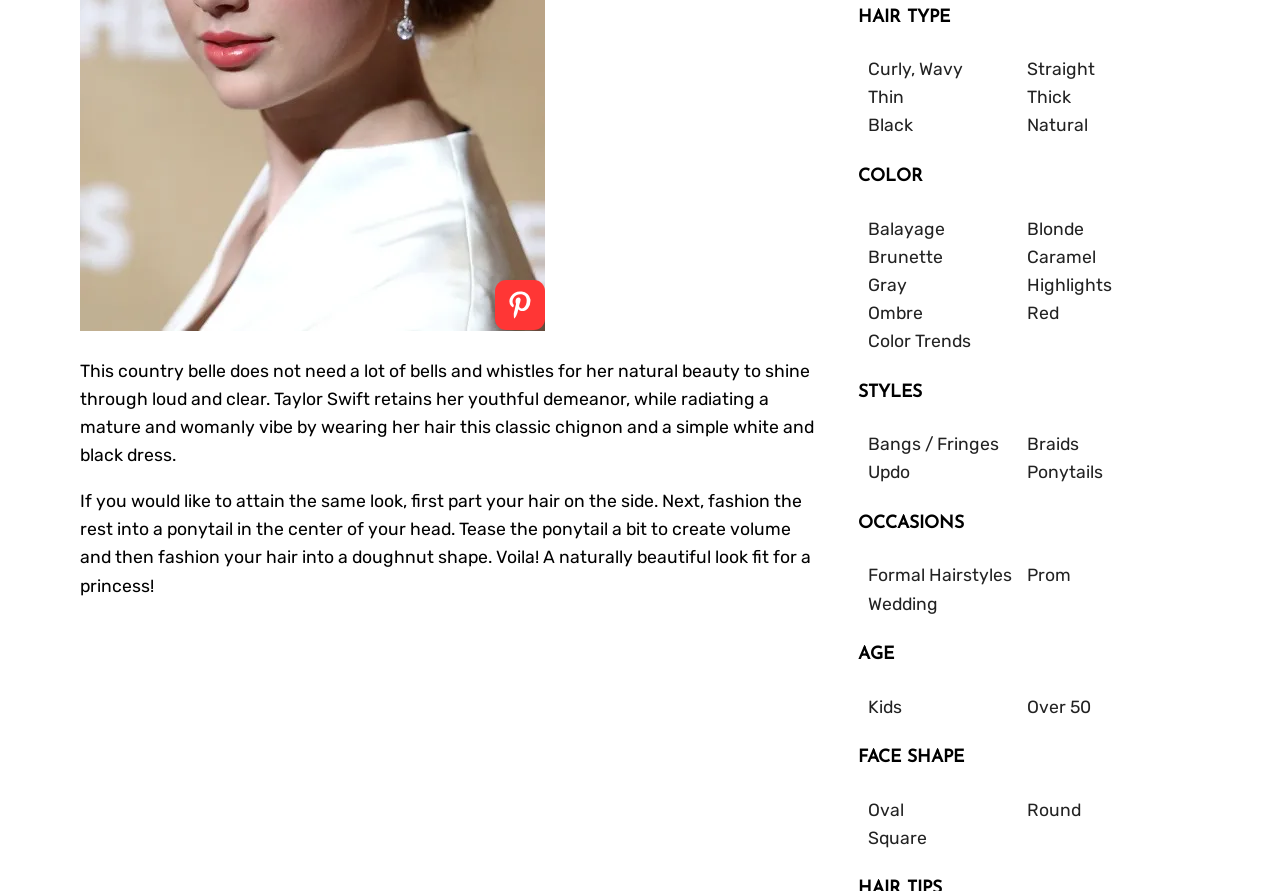Specify the bounding box coordinates of the element's region that should be clicked to achieve the following instruction: "Pin it". The bounding box coordinates consist of four float numbers between 0 and 1, in the format [left, top, right, bottom].

[0.387, 0.314, 0.426, 0.372]